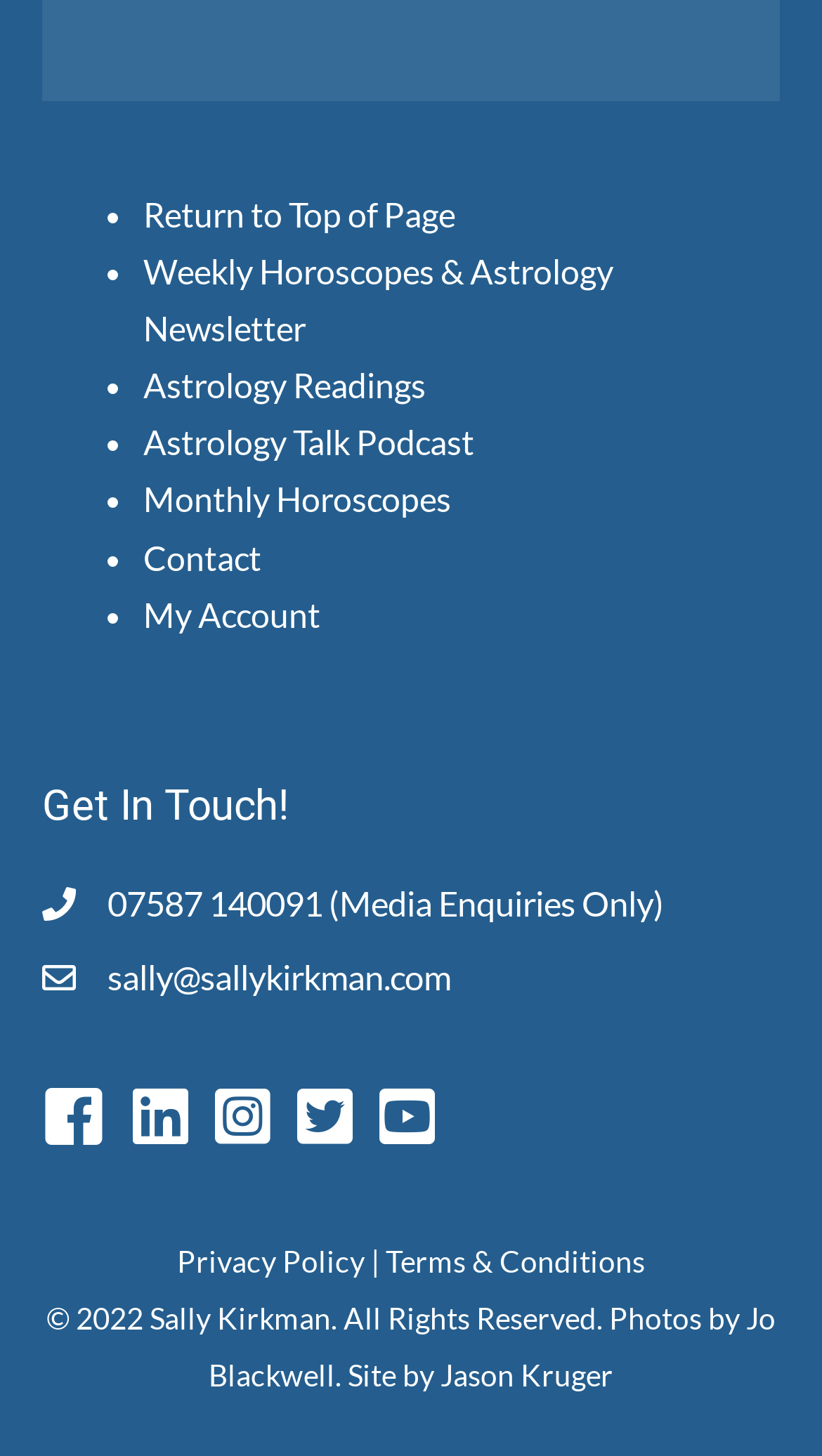Specify the bounding box coordinates of the region I need to click to perform the following instruction: "View privacy policy". The coordinates must be four float numbers in the range of 0 to 1, i.e., [left, top, right, bottom].

[0.215, 0.854, 0.444, 0.878]